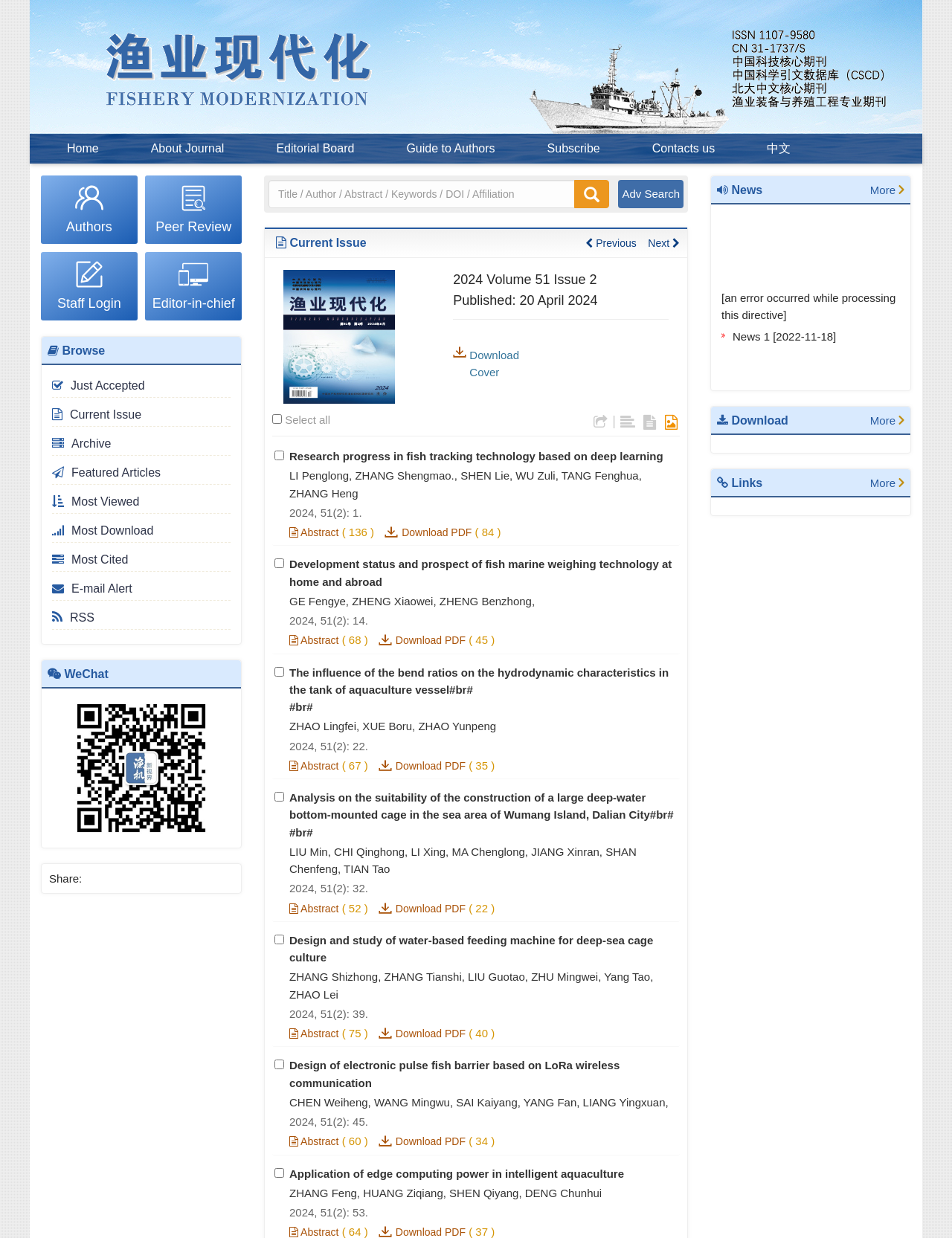Please find the bounding box coordinates (top-left x, top-left y, bottom-right x, bottom-right y) in the screenshot for the UI element described as follows: title="Download citations"

[0.621, 0.335, 0.641, 0.347]